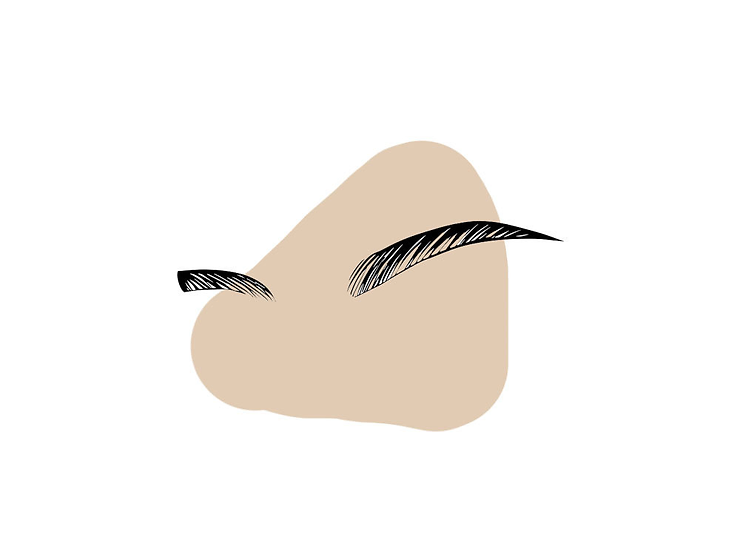Create a vivid and detailed description of the image.

This image features a stylized illustration of two graceful eyebrows against a minimalist beige background. The brows are artistically rendered with fine lines, showcasing an elegant arch that suggests refinement and beauty. This visual aligns with themes of cosmetic enhancements, particularly emphasizing the artistry involved in procedures like microblading. Positioned prominently, the design evokes a sense of natural beauty, making it a fitting representation of the ongoing discussions surrounding eyebrow shaping and related beauty treatments.